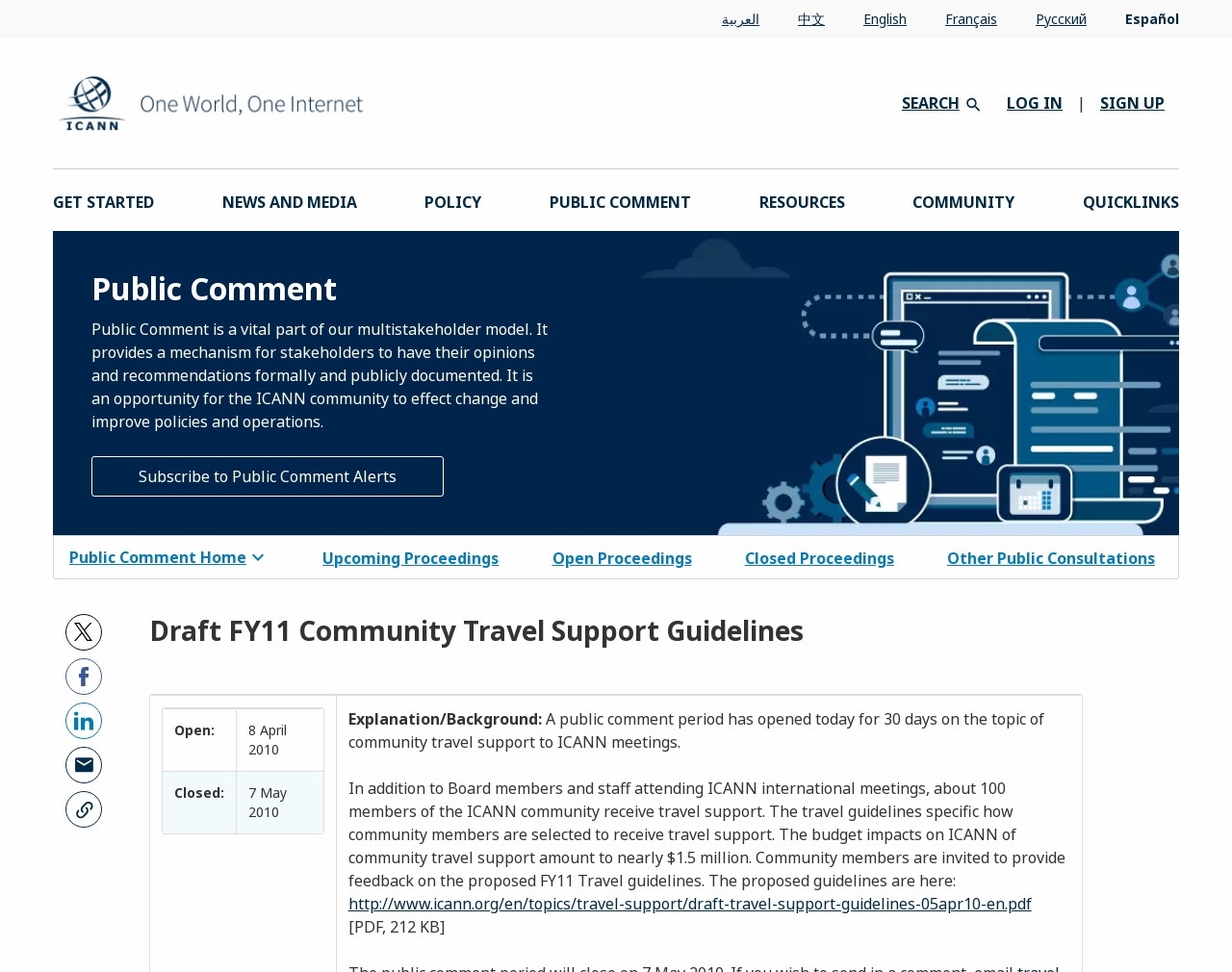What is the duration of the public comment period?
Look at the image and answer the question with a single word or phrase.

30 days